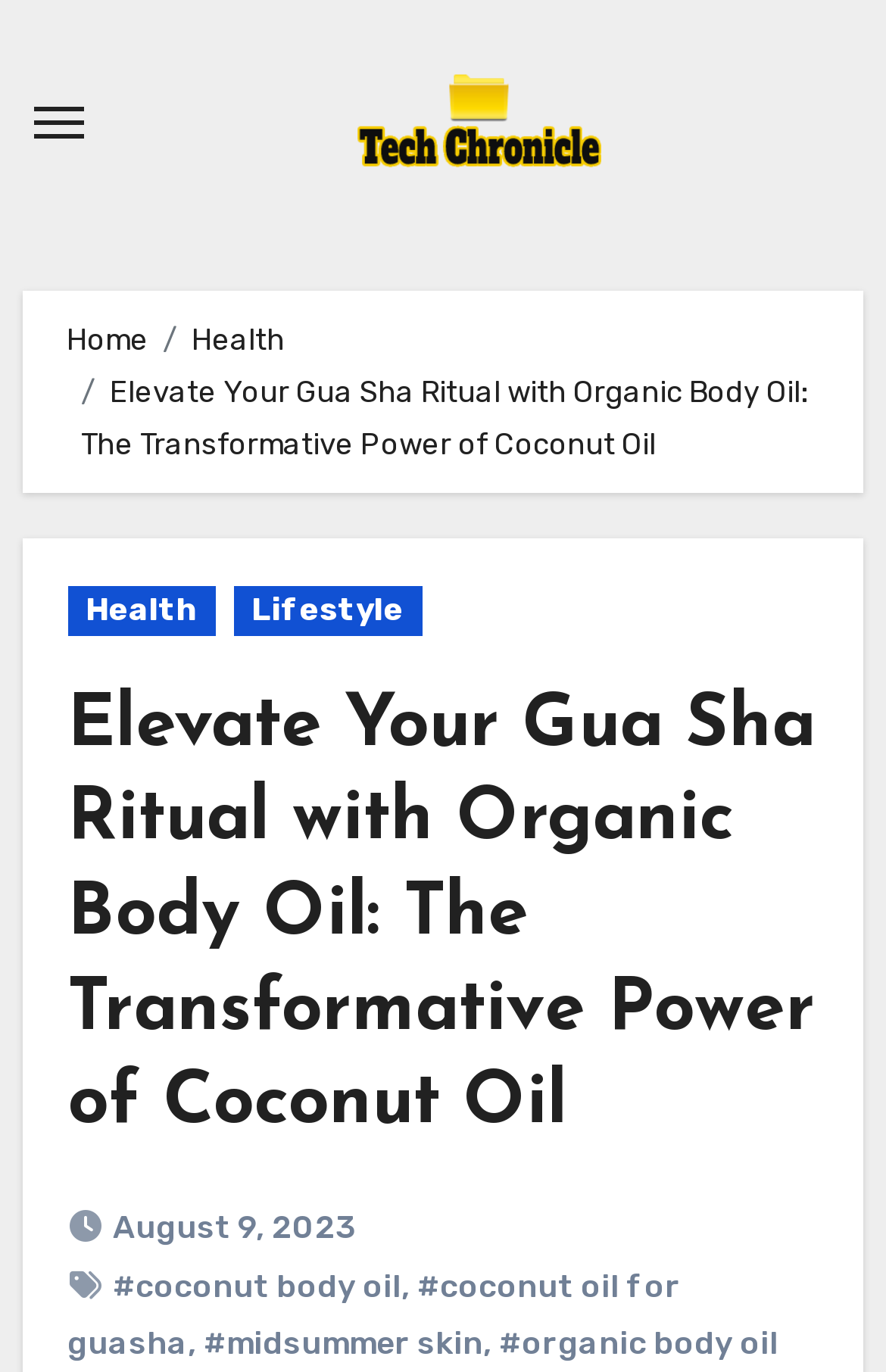Determine the bounding box coordinates of the target area to click to execute the following instruction: "Visit Techchronicle homepage."

[0.387, 0.039, 0.695, 0.134]